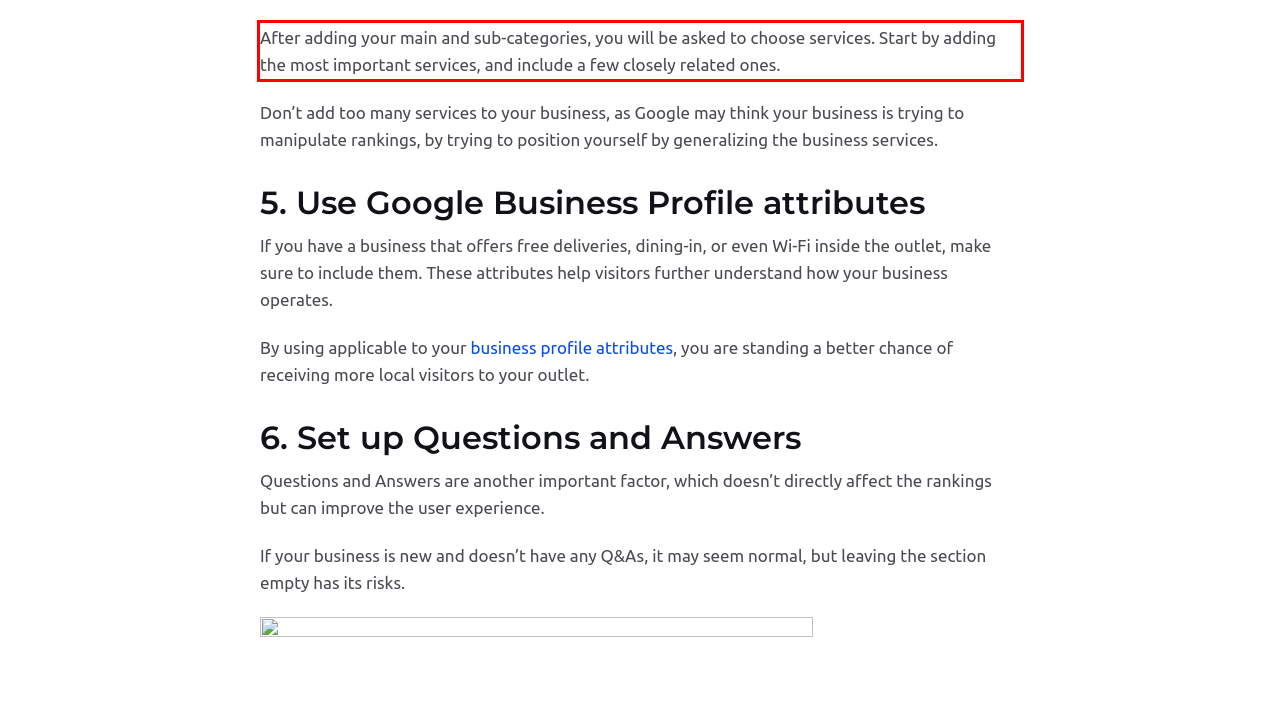Review the screenshot of the webpage and recognize the text inside the red rectangle bounding box. Provide the extracted text content.

After adding your main and sub-categories, you will be asked to choose services. Start by adding the most important services, and include a few closely related ones.